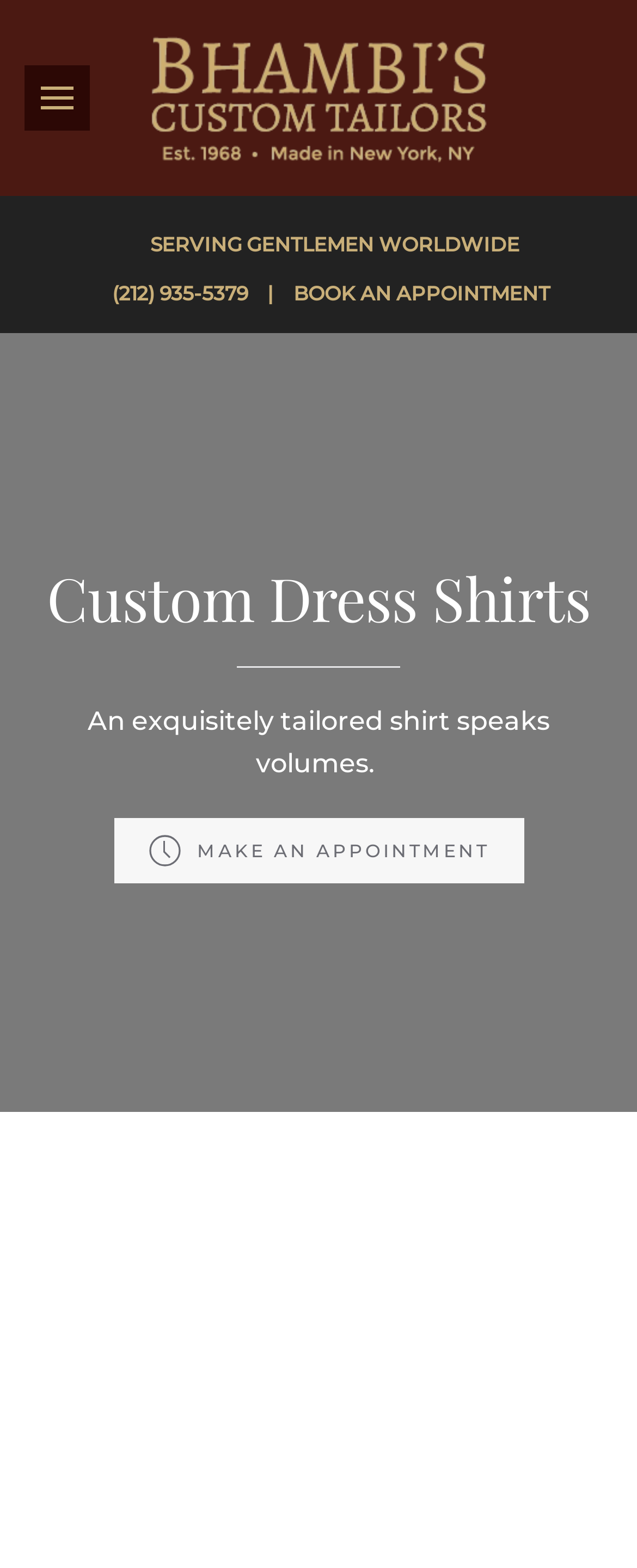Create a full and detailed caption for the entire webpage.

The webpage is about custom dress shirts, specifically highlighting the services of Bhambi's Custom Tailors. At the top left corner, there is a button to open the menu, accompanied by a small image. Next to it, a link to go back to the home page is situated. 

Below these elements, a prominent heading "Custom Dress Shirts" is displayed, followed by a descriptive text "An exquisitely tailored shirt speaks volumes." This section is positioned roughly in the middle of the page, spanning almost the entire width.

On the top right side, there is a static text "SERVING GENTLEMEN WORLDWIDE" and a contact information section, including a phone number. A call-to-action link "BOOK AN APPOINTMENT" is placed nearby.

Further down, another link "MAKE AN APPOINTMENT" is situated, accompanied by a small image. This link is positioned roughly in the middle of the page, slightly to the right.